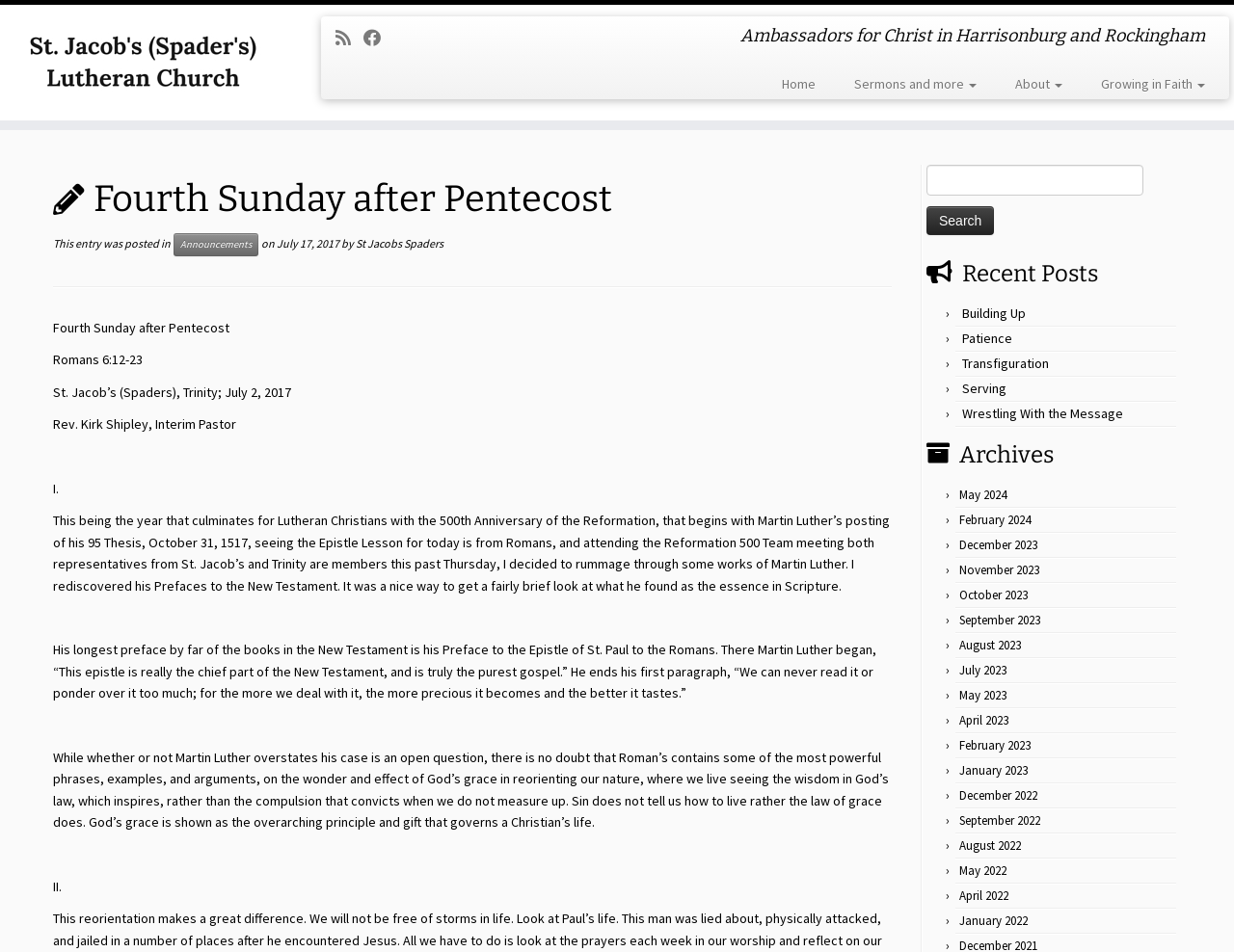Identify the bounding box coordinates of the section to be clicked to complete the task described by the following instruction: "Read the 'Announcements' post". The coordinates should be four float numbers between 0 and 1, formatted as [left, top, right, bottom].

[0.141, 0.245, 0.209, 0.269]